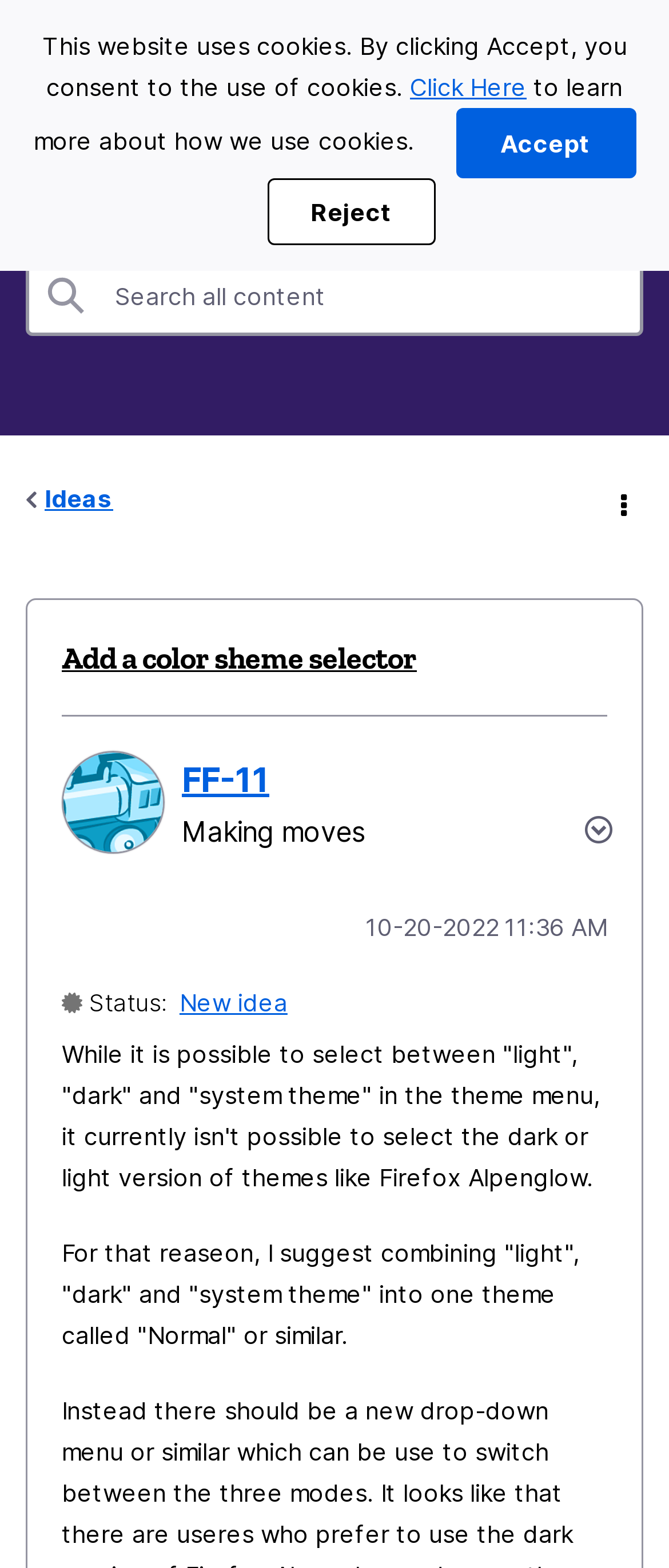Determine the bounding box coordinates of the area to click in order to meet this instruction: "Search".

[0.038, 0.163, 0.162, 0.213]